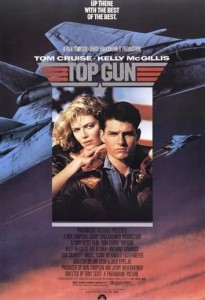What is the size of the movie poster?
Answer the question with a detailed and thorough explanation.

The size of the movie poster can be found in the caption, which mentions that the poster 'measures approximately 68 x 101.5 cm'.